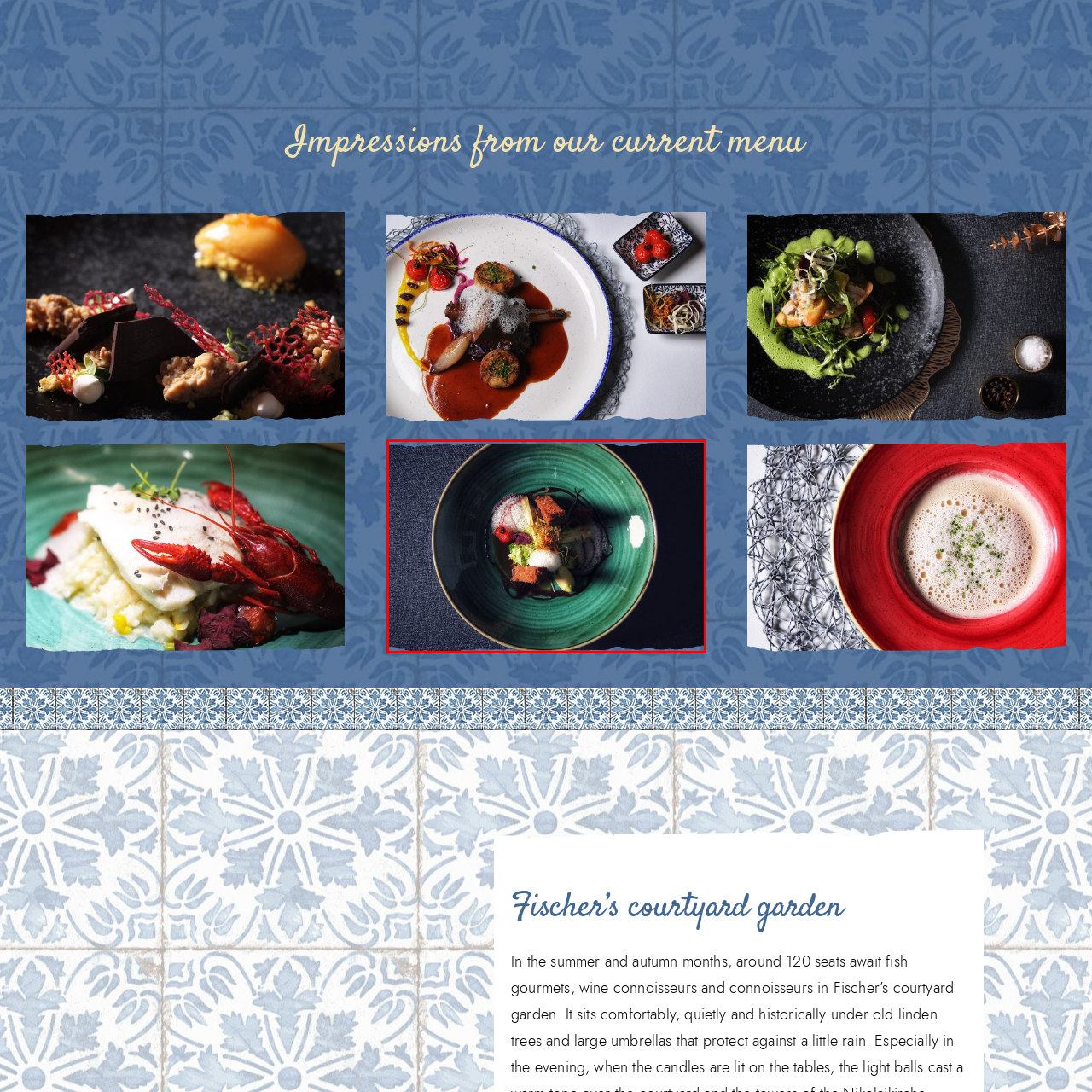Observe the image inside the red bounding box and answer briefly using a single word or phrase: What is the location of Fischer & Lustig restaurant?

Berlin's Nikolaiviertel